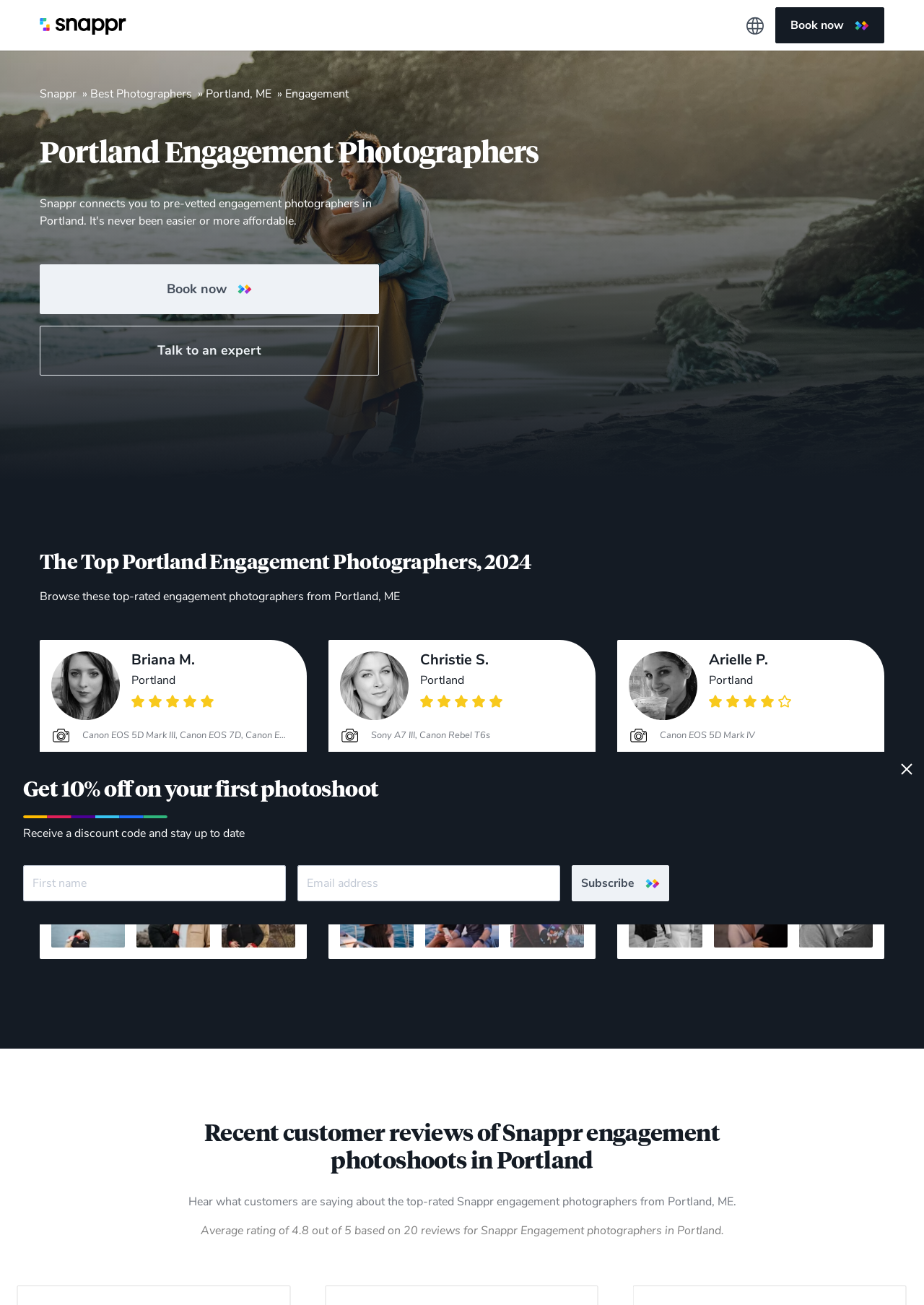Predict the bounding box coordinates for the UI element described as: "Subscribe". The coordinates should be four float numbers between 0 and 1, presented as [left, top, right, bottom].

[0.619, 0.663, 0.724, 0.691]